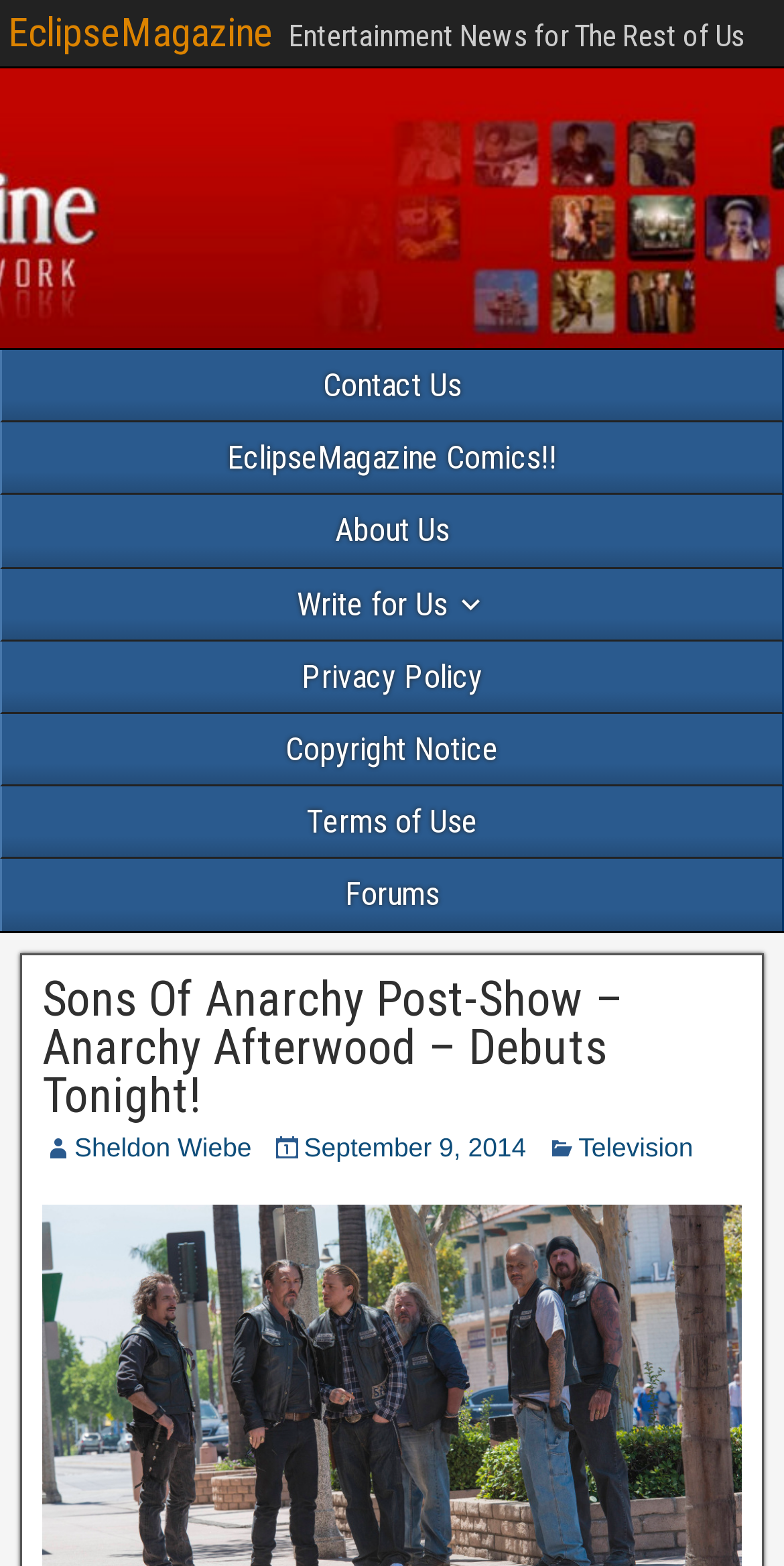Identify the bounding box coordinates for the element that needs to be clicked to fulfill this instruction: "go to contact us page". Provide the coordinates in the format of four float numbers between 0 and 1: [left, top, right, bottom].

[0.003, 0.223, 0.997, 0.269]